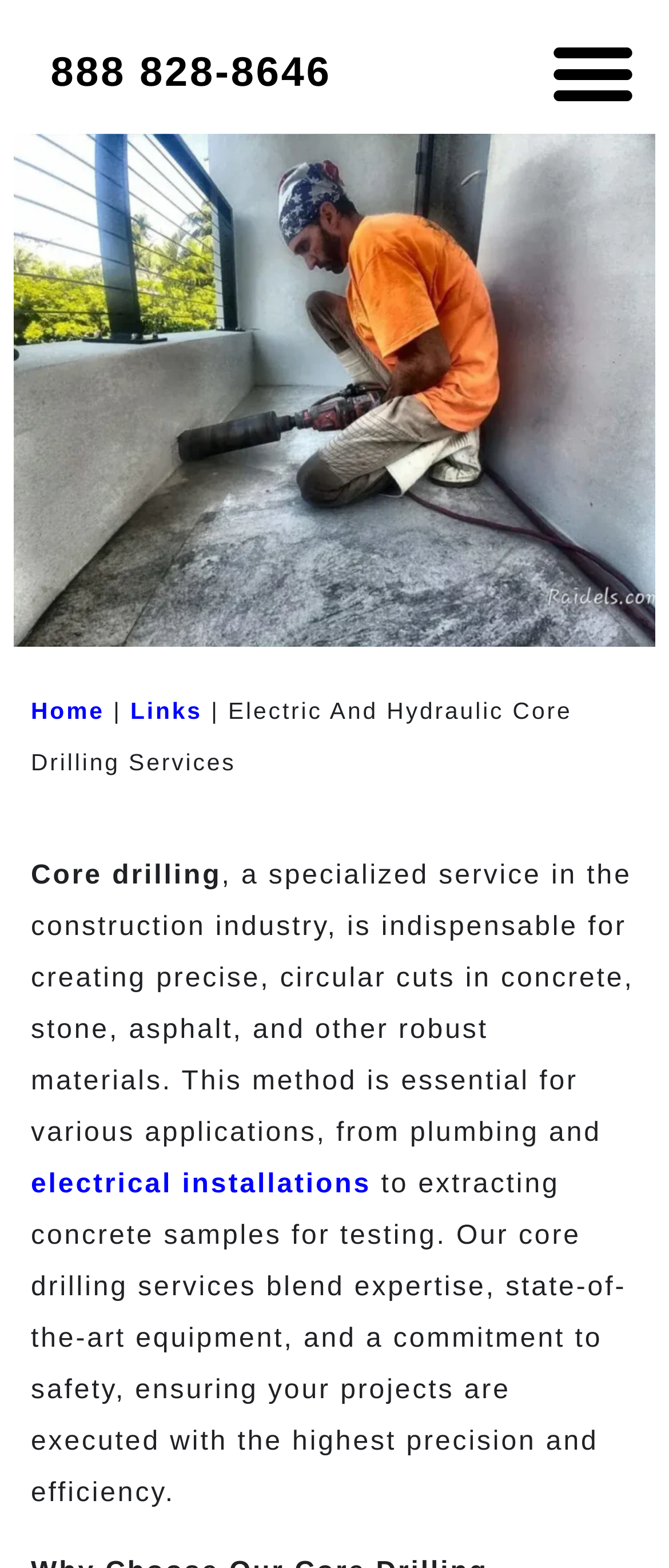What is the phone number on the top?
Please give a detailed and elaborate answer to the question based on the image.

I found the phone number by looking at the top section of the webpage, where I saw a link with the text '888 828-8646'. This is likely a contact number for the company.